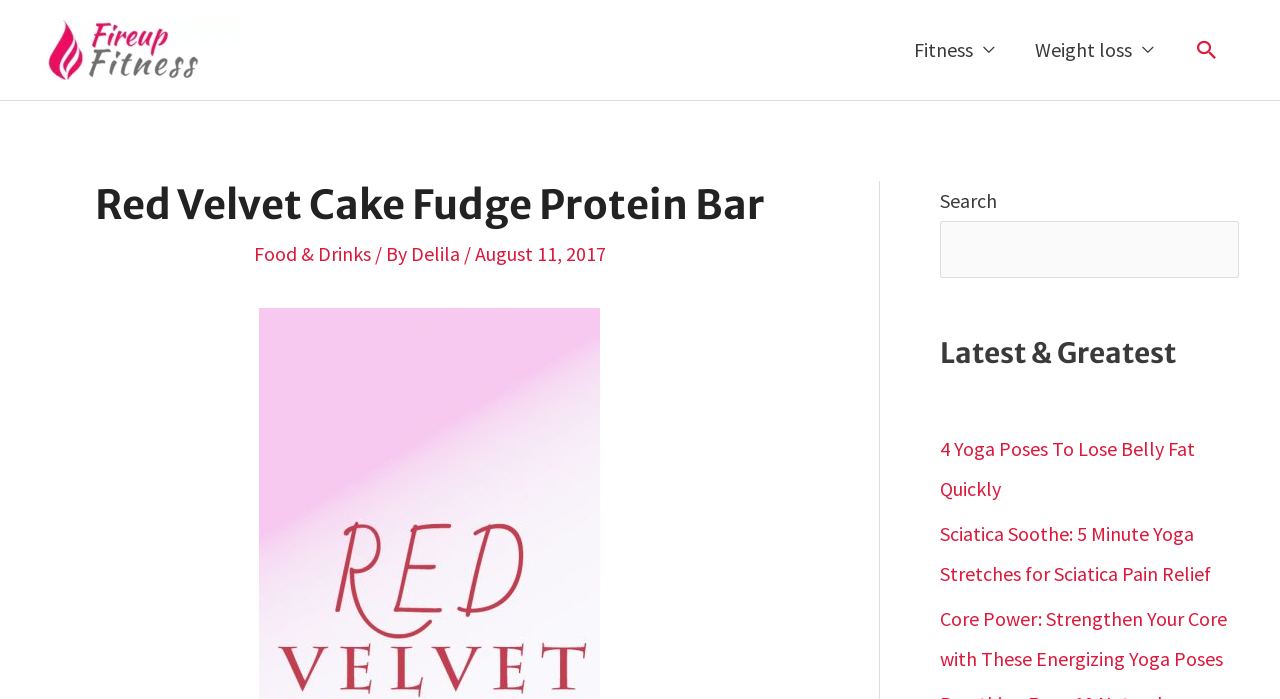Determine the bounding box coordinates of the section I need to click to execute the following instruction: "search for something". Provide the coordinates as four float numbers between 0 and 1, i.e., [left, top, right, bottom].

[0.734, 0.316, 0.968, 0.398]